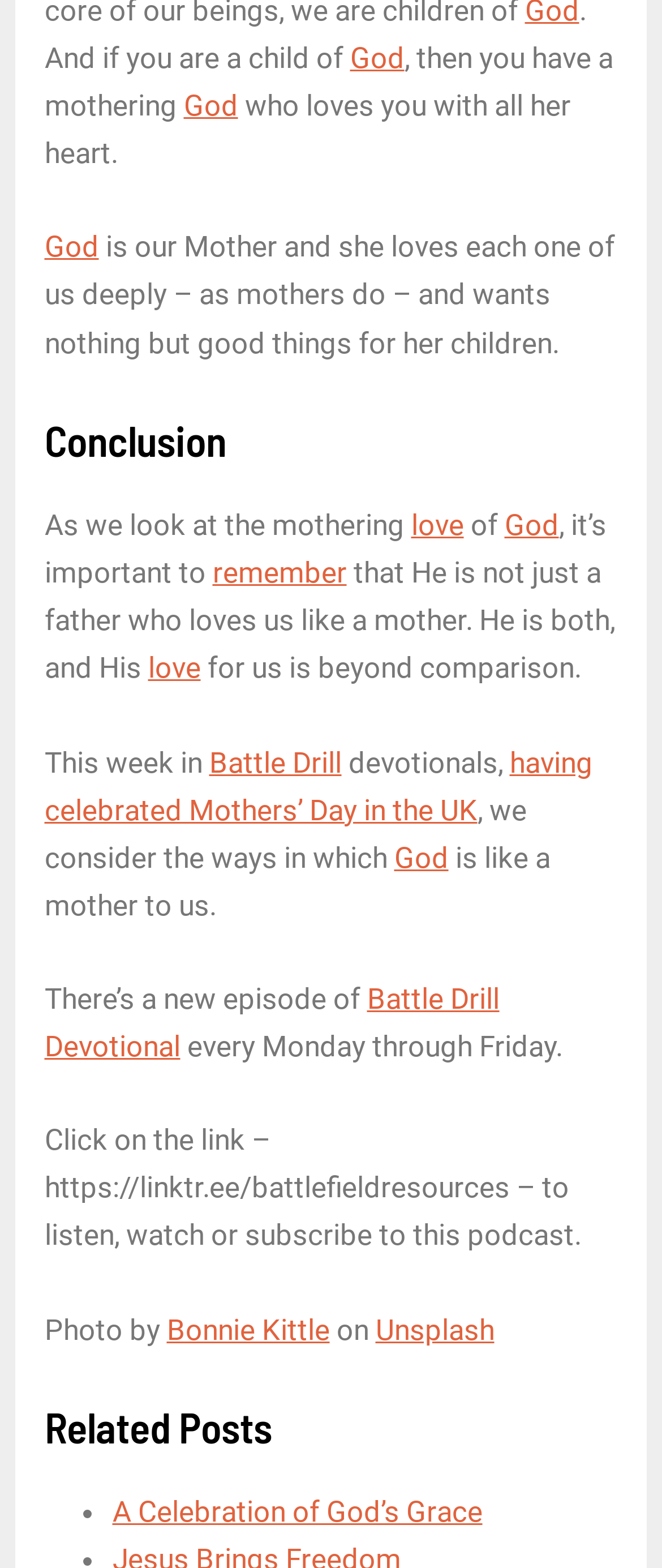Please answer the following question using a single word or phrase: 
What is the topic of the conclusion?

Mothering love of God